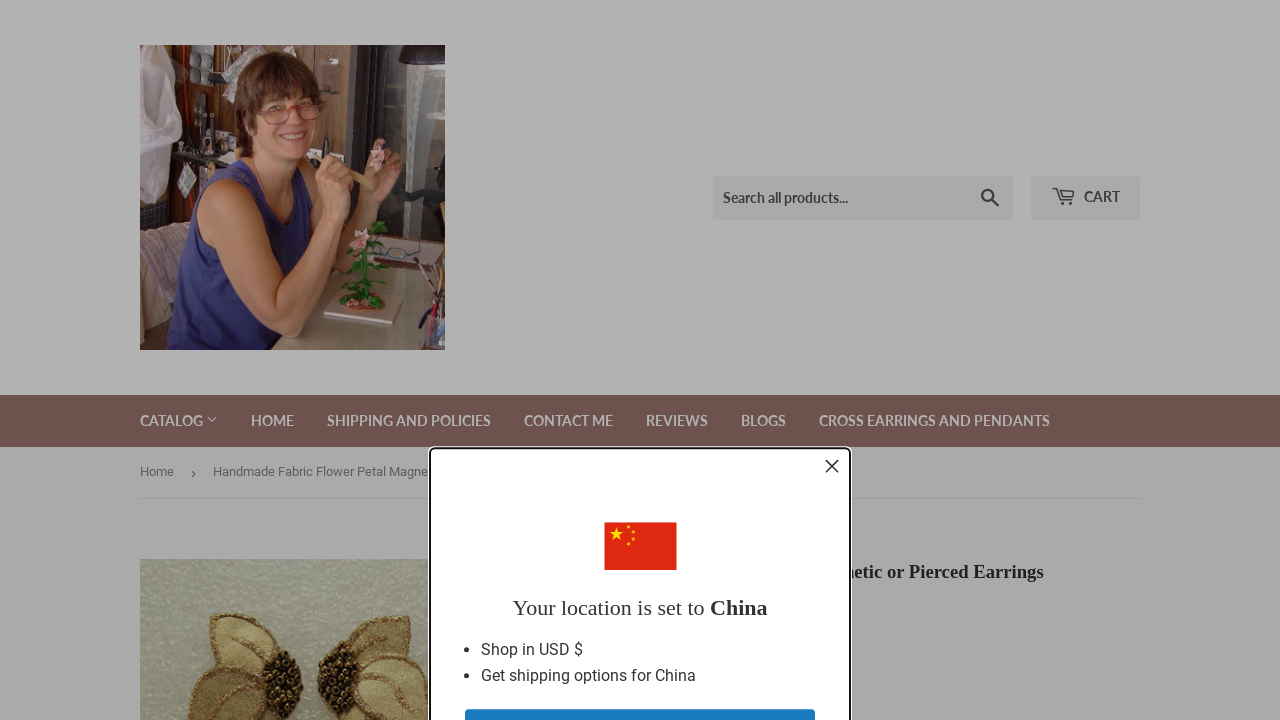Could you find the bounding box coordinates of the clickable area to complete this instruction: "dismiss the notification"?

[0.644, 0.636, 0.656, 0.667]